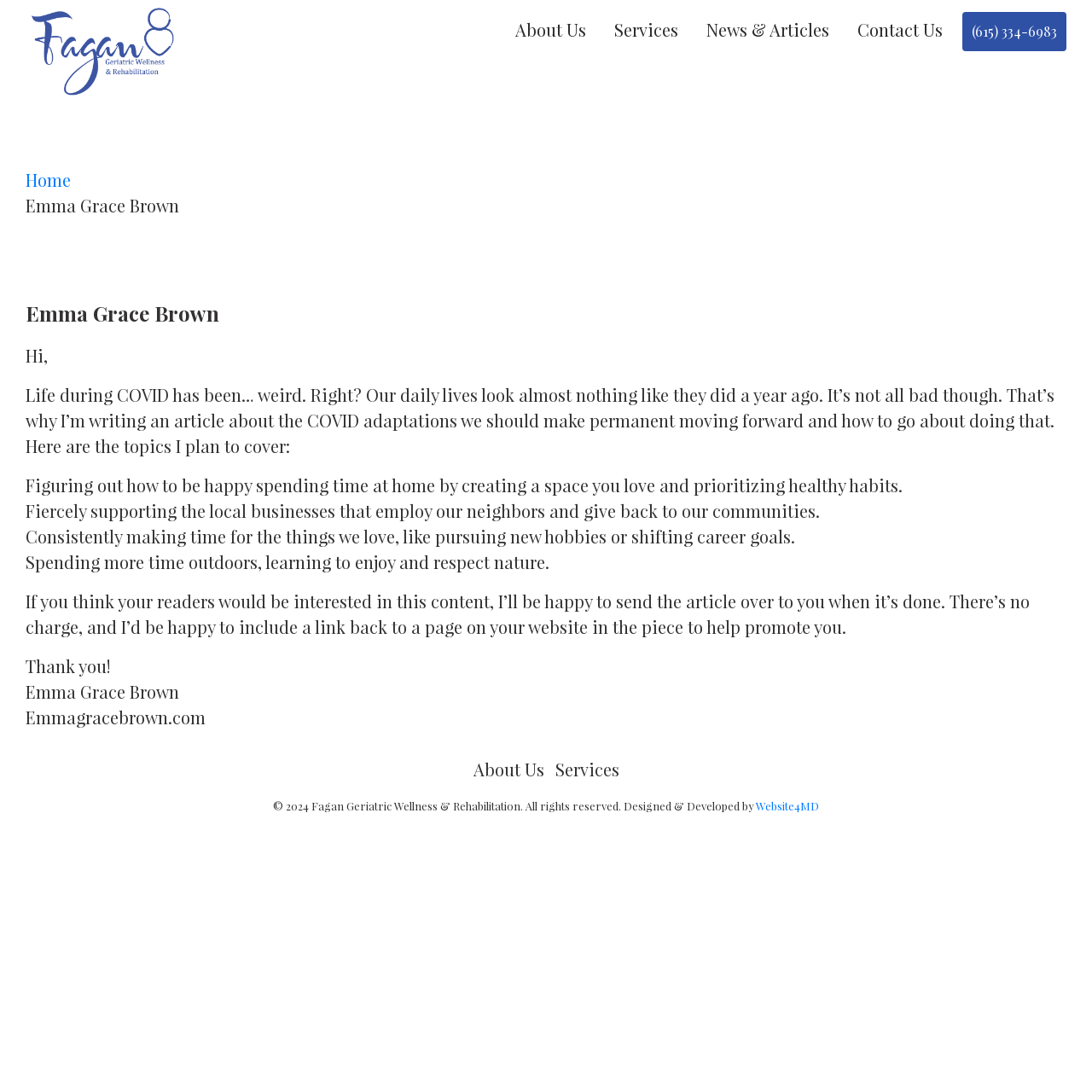What is the name of the website?
Refer to the image and respond with a one-word or short-phrase answer.

Emmagracebrown.com